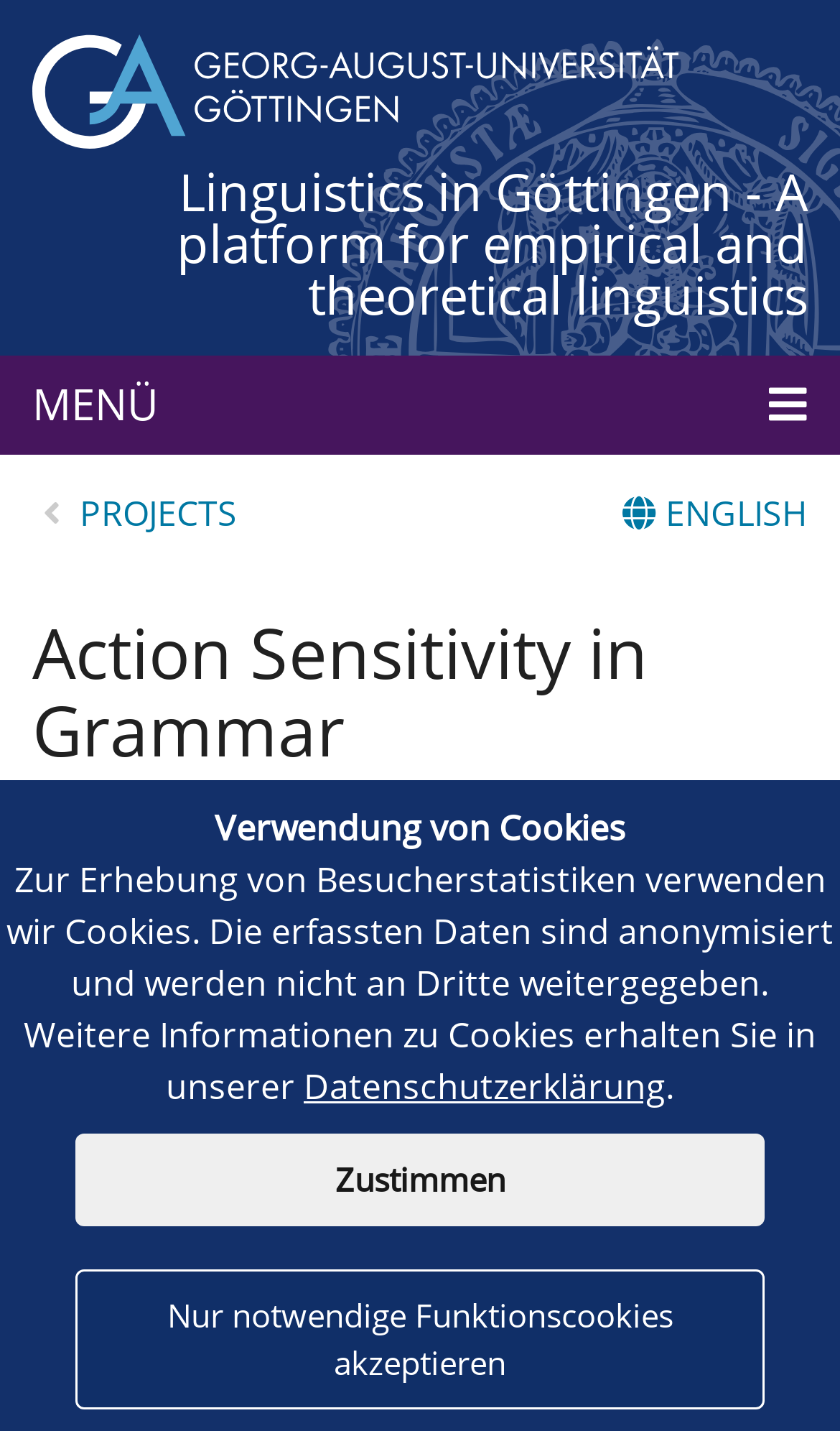What is the name of the university?
Answer the question with a single word or phrase derived from the image.

Georg-August-Universität Göttingen